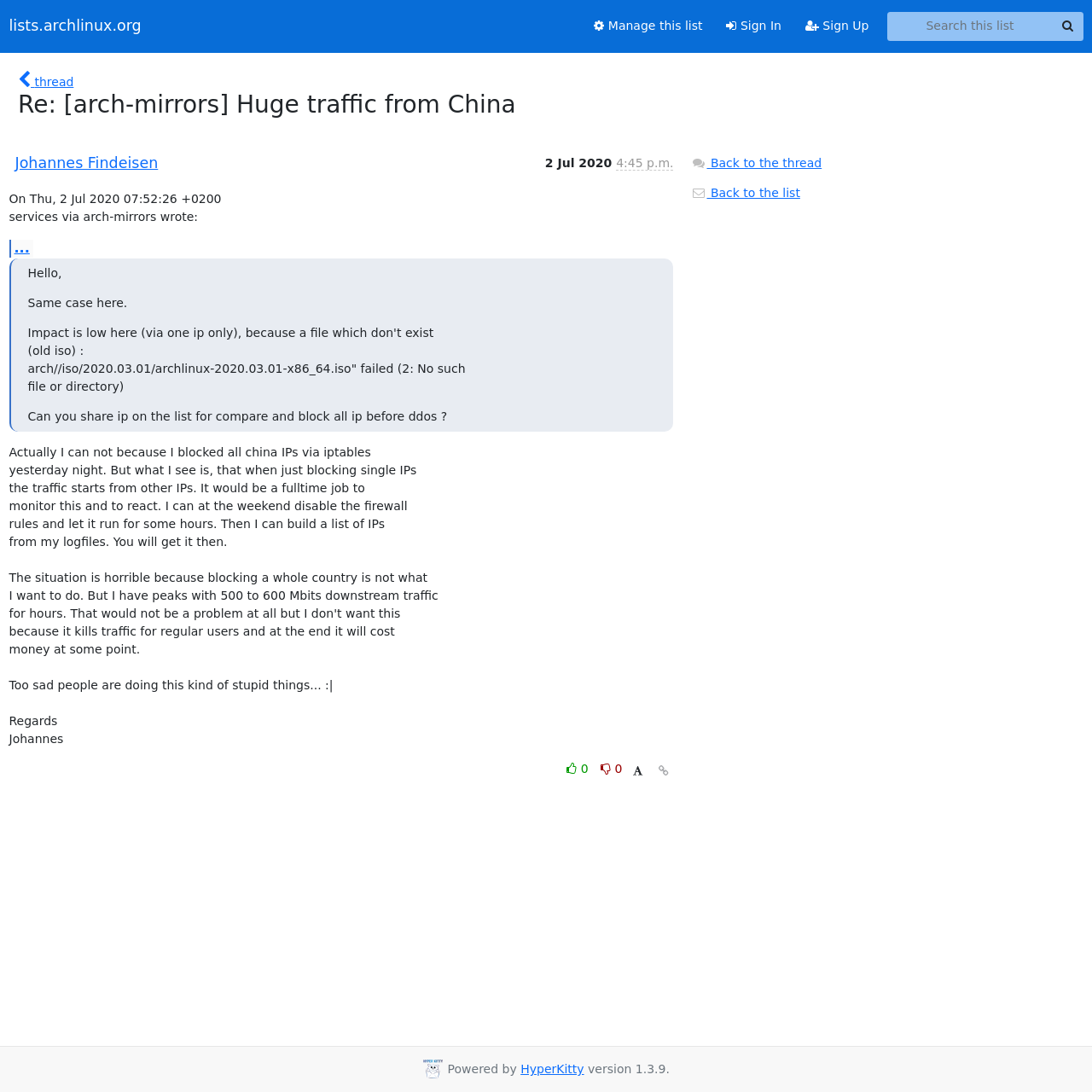How many likes does the thread have?
Please craft a detailed and exhaustive response to the question.

I found a link element with the text 'Like thread' and a child StaticText element with the text '0' which indicates the number of likes the thread has.